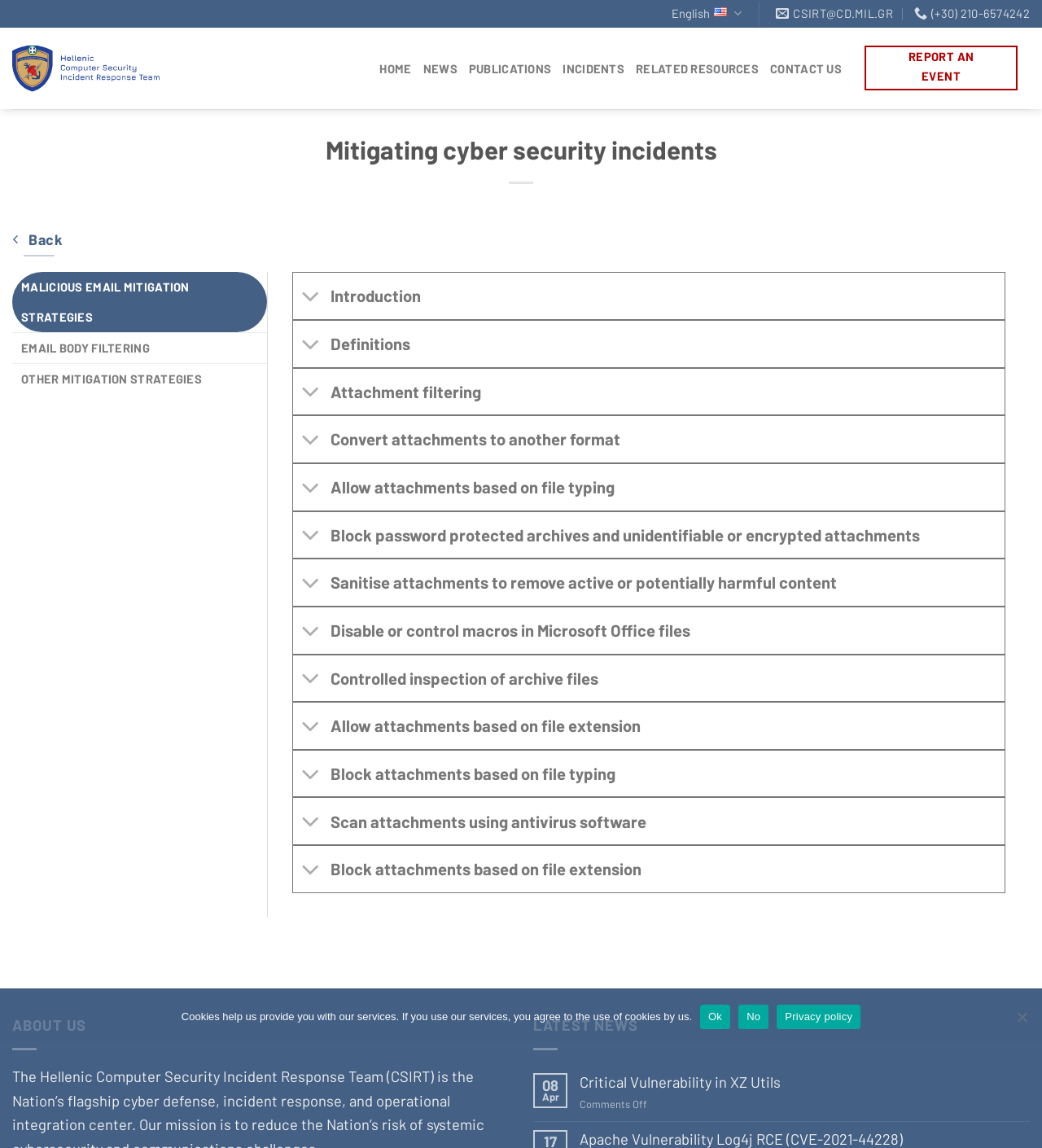Please determine the bounding box coordinates, formatted as (top-left x, top-left y, bottom-right x, bottom-right y), with all values as floating point numbers between 0 and 1. Identify the bounding box of the region described as: Convert attachments to another format

[0.28, 0.362, 0.965, 0.403]